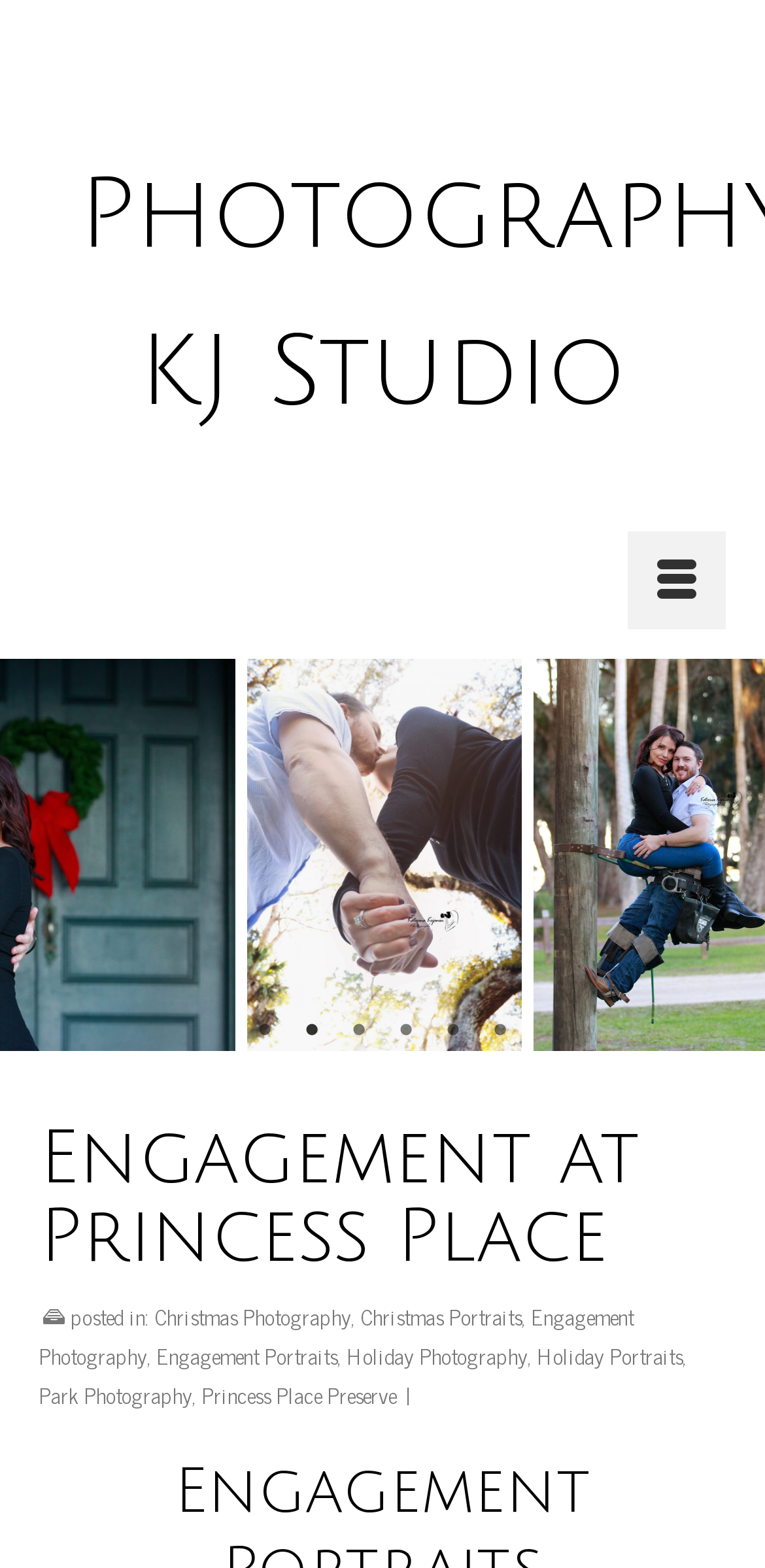Provide an in-depth caption for the contents of the webpage.

The webpage is about Princess Place Engagement Photography by KJ Studio. At the top right corner, there is a "Menu" button. Below it, there are navigation buttons "Previous" and "Next" on the left and right sides, respectively. 

In the middle of the page, there is a tab panel with a link "Engagement photography and beach engagement sessions in Florida" and an accompanying image. 

Below the tab panel, there is a horizontal tab list with six tabs, labeled "1 of 2" to "6 of 2". The third tab is currently selected. 

Under the tab list, there is a header section with a heading "Engagement at Princess Place". Below the heading, there are several links to related topics, including "Christmas Photography", "Christmas Portraits", "Engagement Photography", "Engagement Portraits", "Holiday Photography", "Holiday Portraits", "Park Photography", and "Princess Place Preserve". These links are separated by commas and a vertical bar.